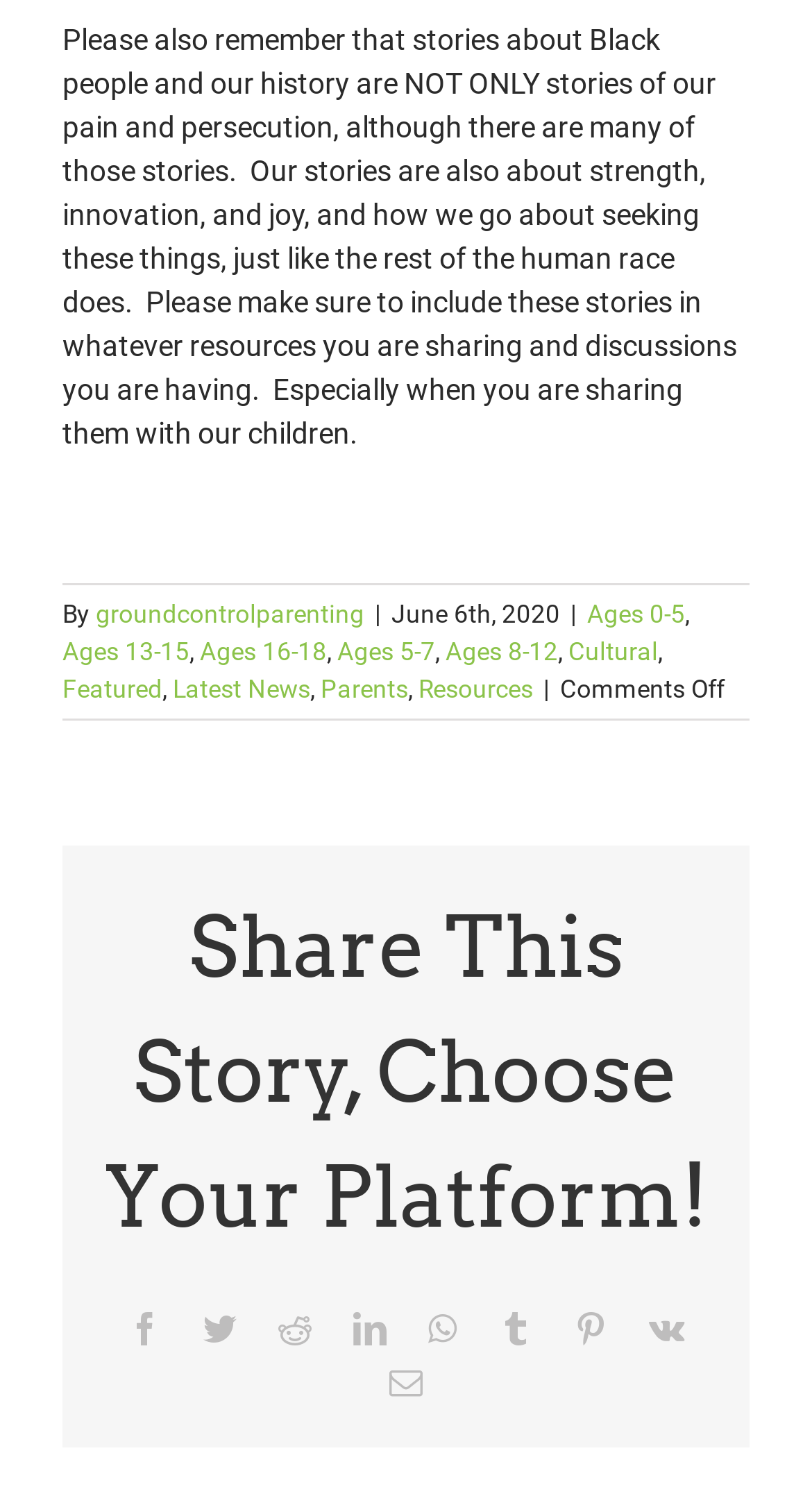Provide your answer to the question using just one word or phrase: What is the date of the article?

June 6th, 2020